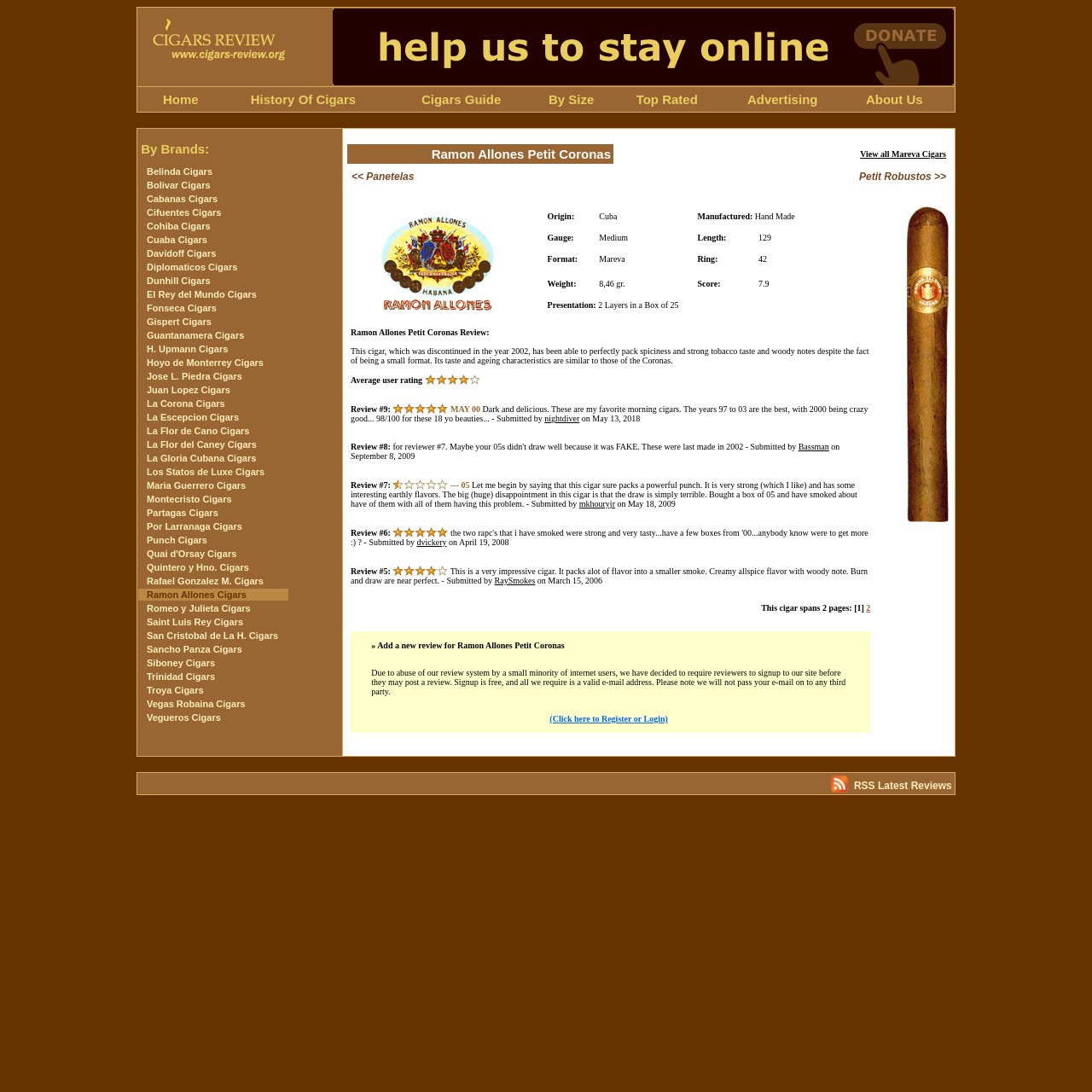What is the brand of the cigar in the first image?
Please respond to the question with as much detail as possible.

By analyzing the webpage, I found an image with a bounding box coordinate of [0.127, 0.008, 0.269, 0.059] which is likely the first image on the webpage. Since the webpage is about Ramon Allones Petit Coronas, I infer that the brand of the cigar in the first image is Ramon Allones.